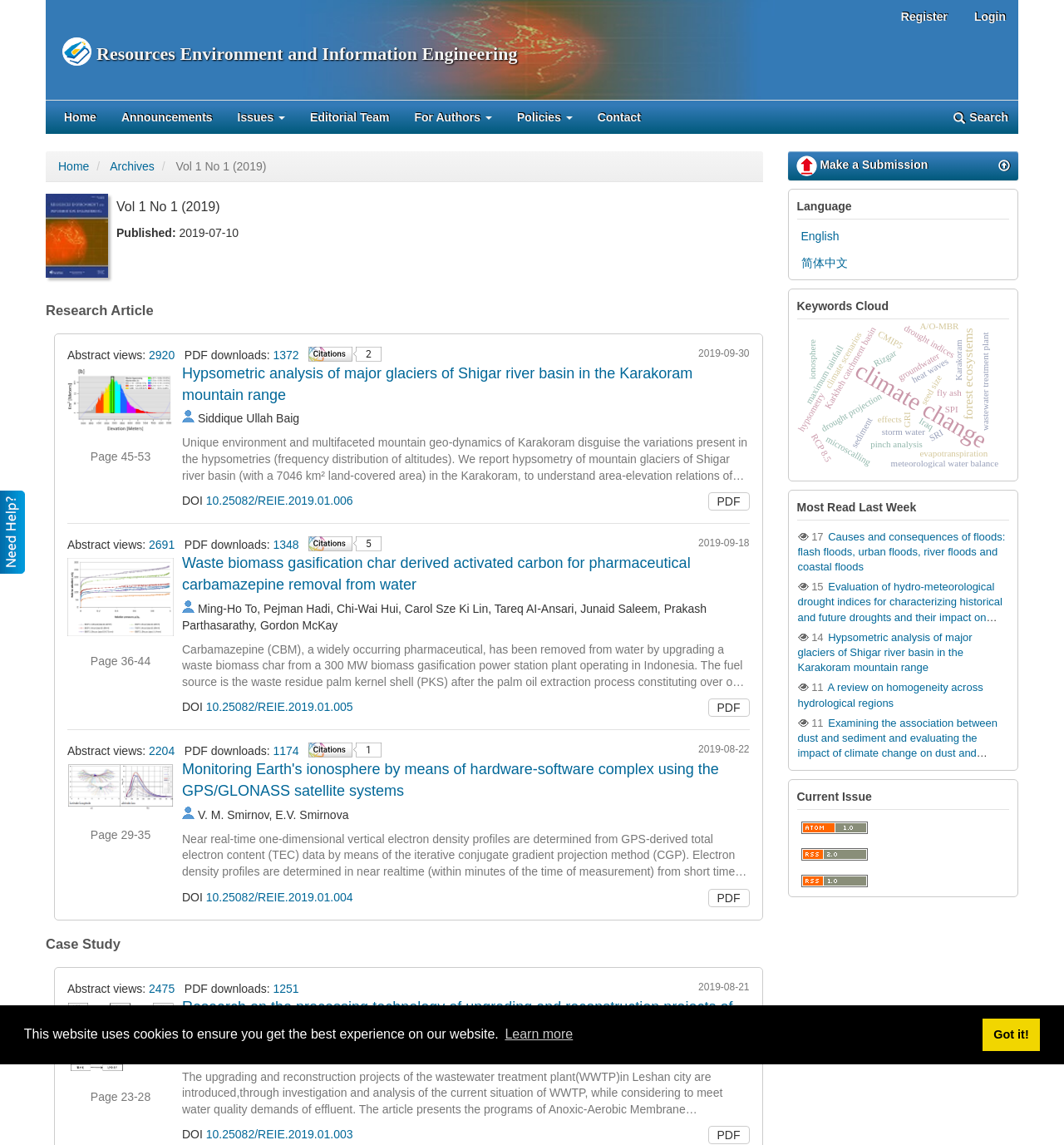Find the bounding box coordinates for the area that should be clicked to accomplish the instruction: "click the 'Register' link".

[0.835, 0.0, 0.902, 0.029]